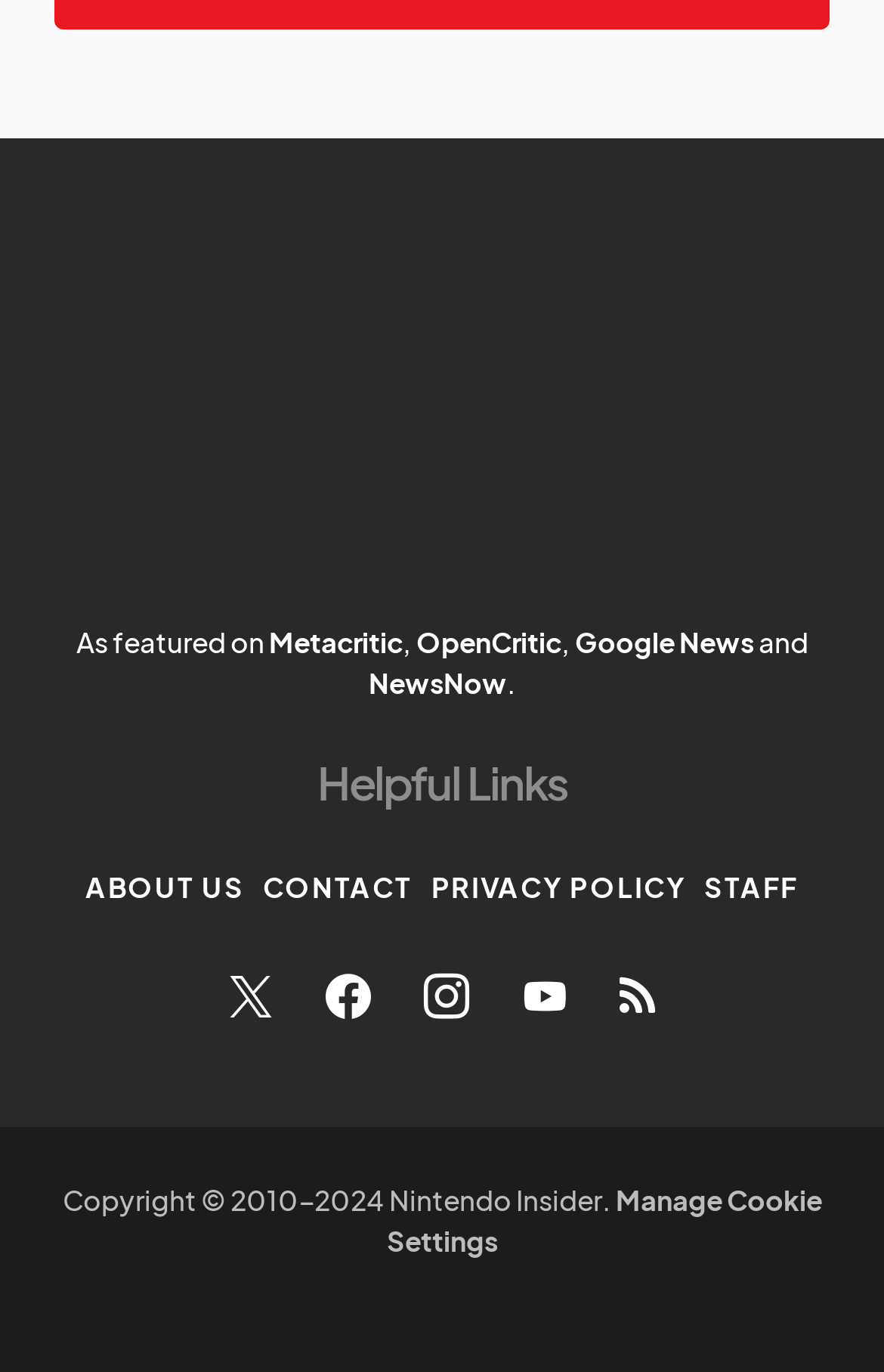Locate the bounding box coordinates of the clickable region necessary to complete the following instruction: "follow on Twitter". Provide the coordinates in the format of four float numbers between 0 and 1, i.e., [left, top, right, bottom].

[0.258, 0.709, 0.309, 0.742]